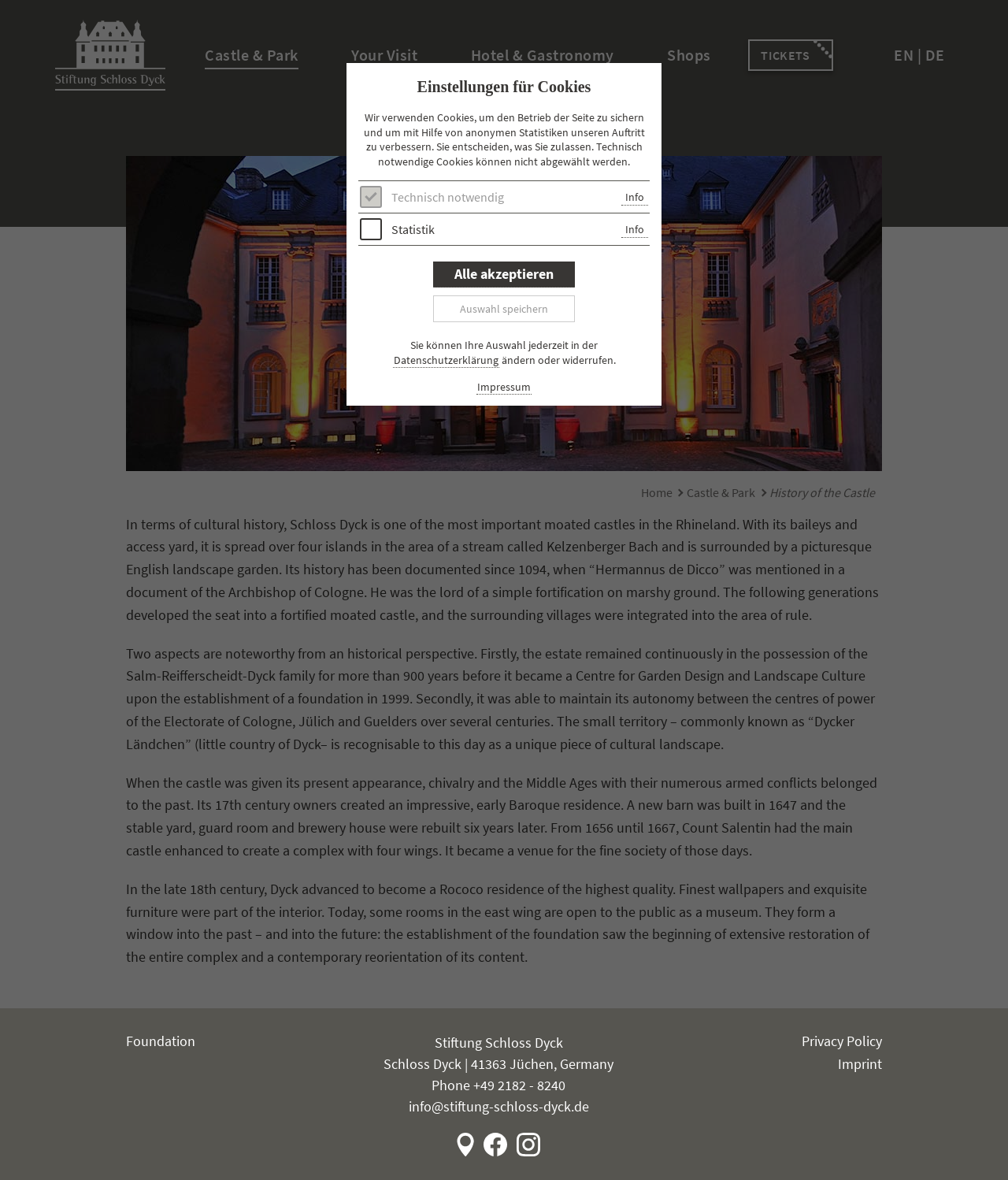Use the details in the image to answer the question thoroughly: 
What is the name of the stream surrounding the castle?

I found the answer by reading the text content of the webpage, specifically the paragraph that describes the castle's location, which mentions 'the area of a stream called Kelzenberger Bach'.